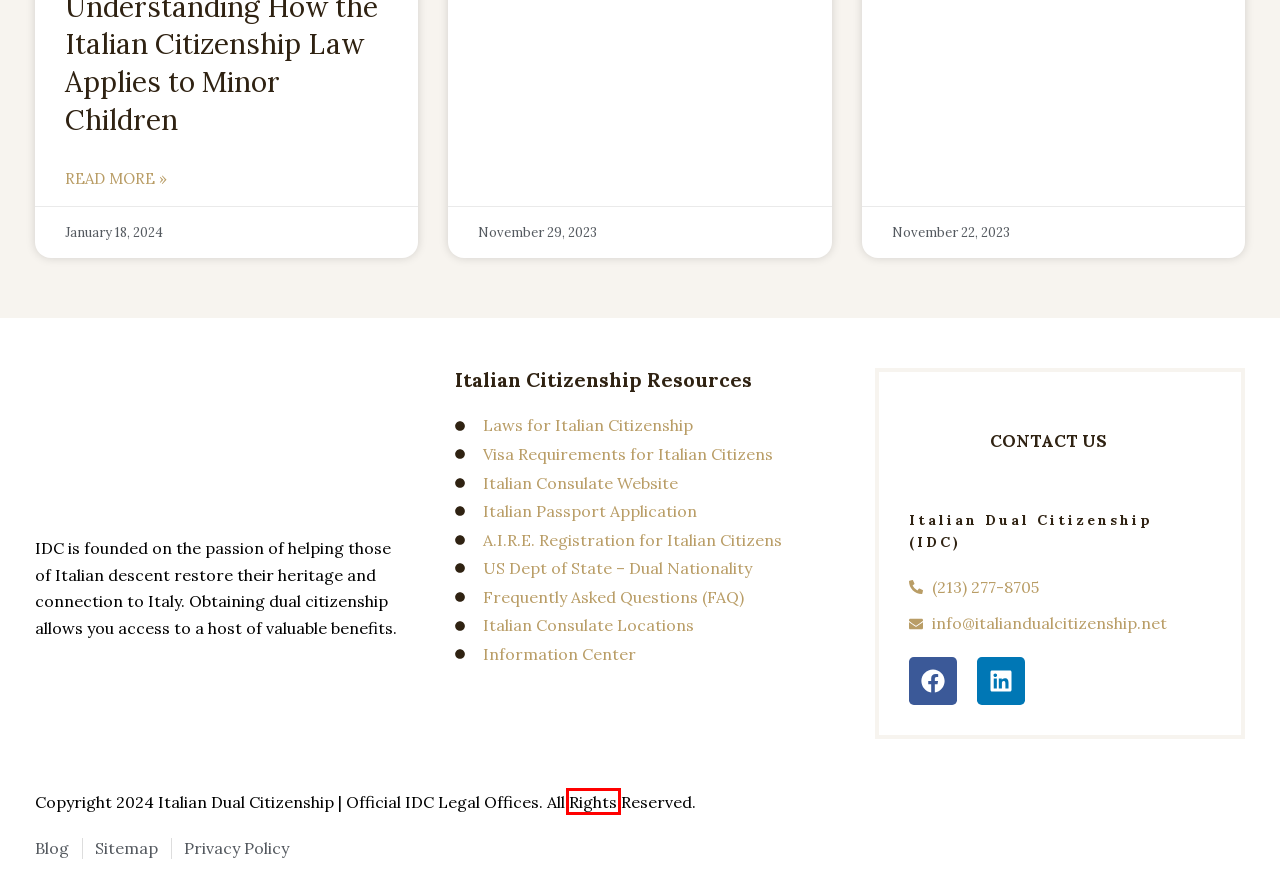Evaluate the webpage screenshot and identify the element within the red bounding box. Select the webpage description that best fits the new webpage after clicking the highlighted element. Here are the candidates:
A. Information Center - Italian Dual Citizenship | IDC
B. Dual Nationality
C. FAQ | Frequently Asked Questions about Italian Dual Citizenship from IDC
D. Additional Resources - Italian Dual Citizenship
E. Privacy Policy - Italian Dual Citizenship | IDC
F. Italian Consulate Locations in USA | Dual Citizenship Appointments | IDC
G. Benvenuto - Agenda Passaporti
H. Citizenship – Ministero degli Affari Esteri e della Cooperazione Internazionale

D